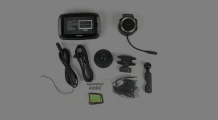Analyze the image and provide a detailed answer to the question: What is the purpose of the TomTom Rider 550 GPS unit?

The caption states that the TomTom Rider 550 GPS unit is designed for easy navigation, implying that its purpose is to provide riders with a convenient and reliable way to navigate.